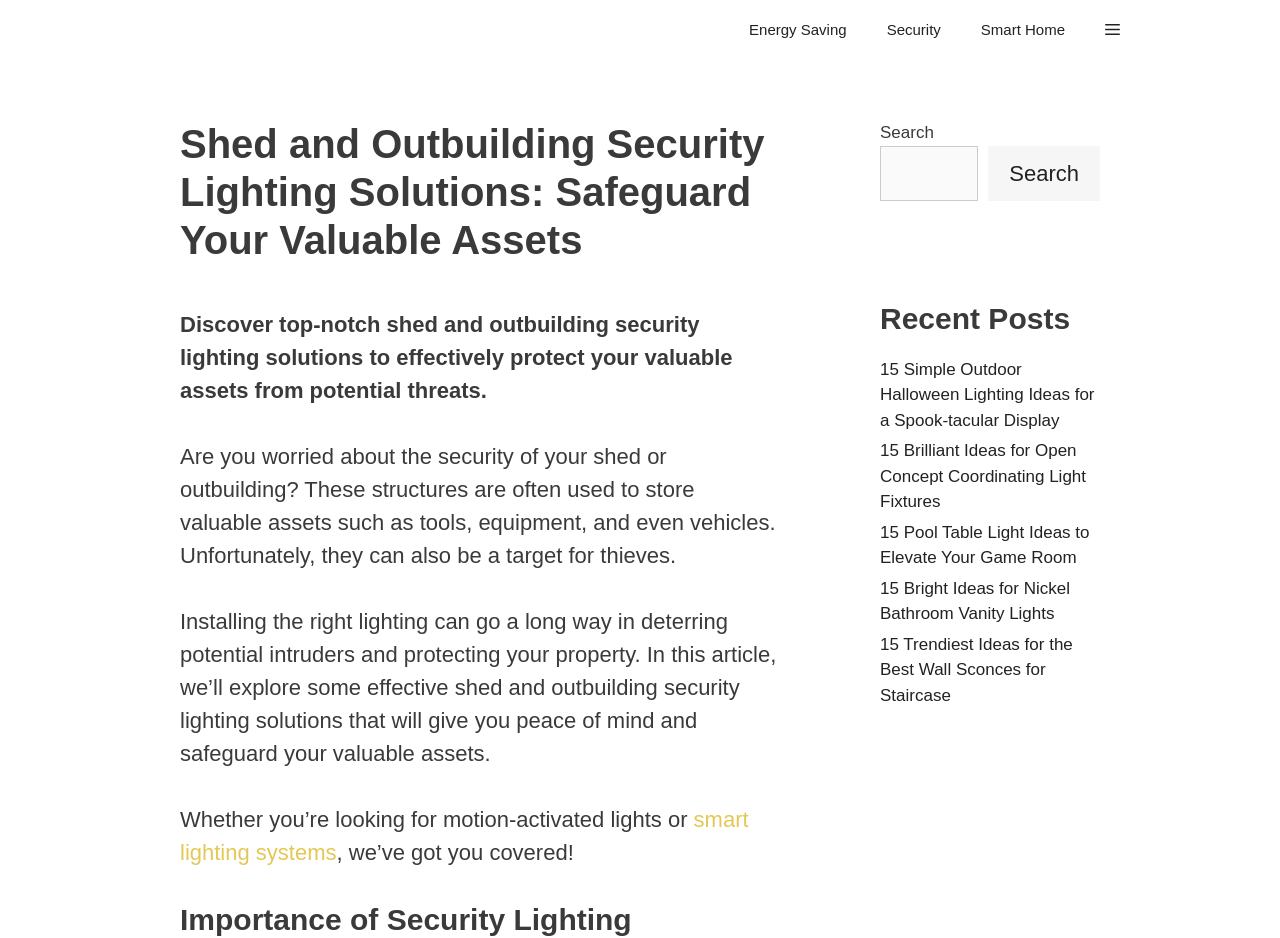Find and specify the bounding box coordinates that correspond to the clickable region for the instruction: "Read about recent posts".

[0.688, 0.32, 0.859, 0.359]